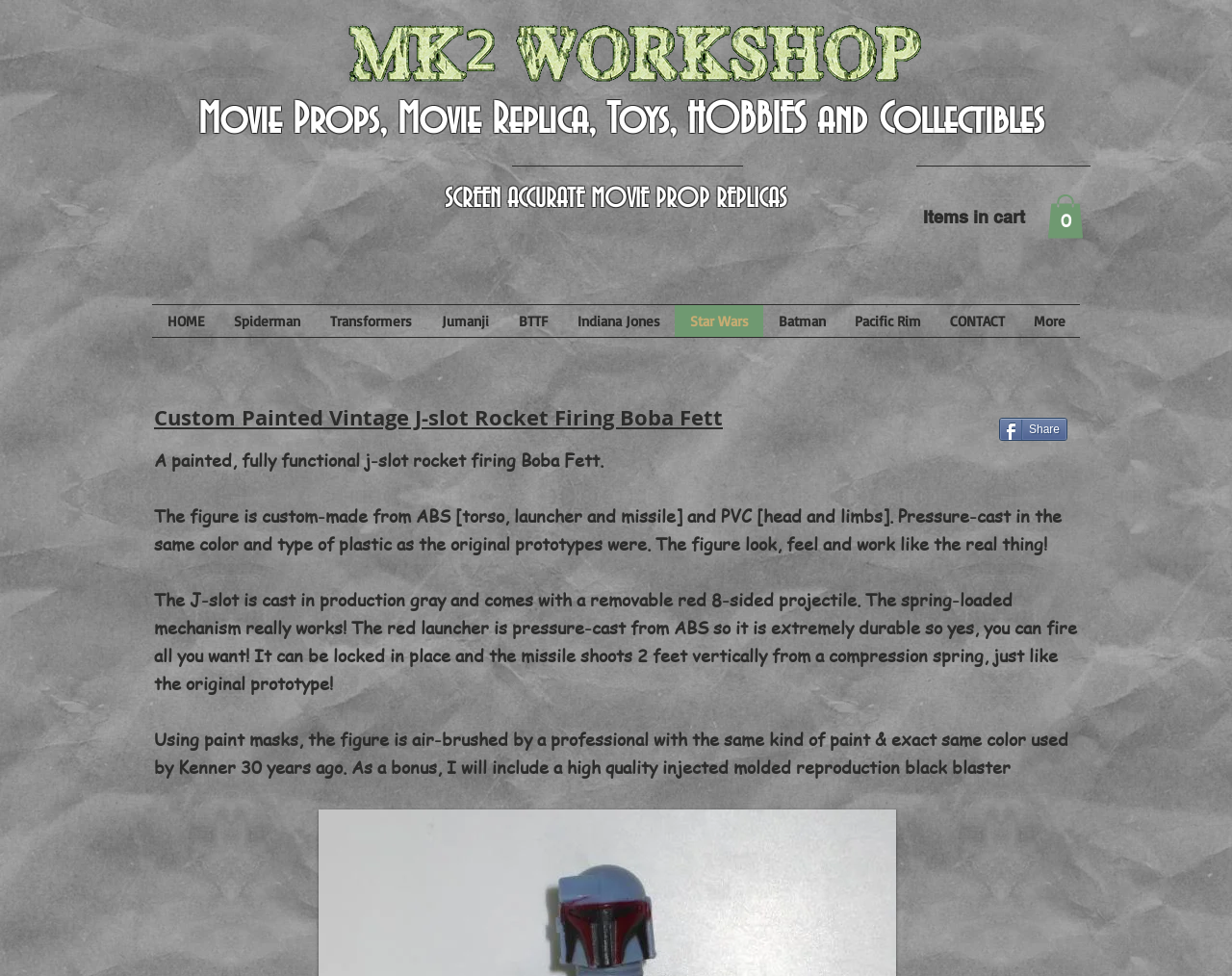Locate the bounding box coordinates of the area that needs to be clicked to fulfill the following instruction: "Share the 'Custom Painted Vintage J-slot Rocket Firing Boba Fett' item". The coordinates should be in the format of four float numbers between 0 and 1, namely [left, top, right, bottom].

[0.811, 0.428, 0.866, 0.451]